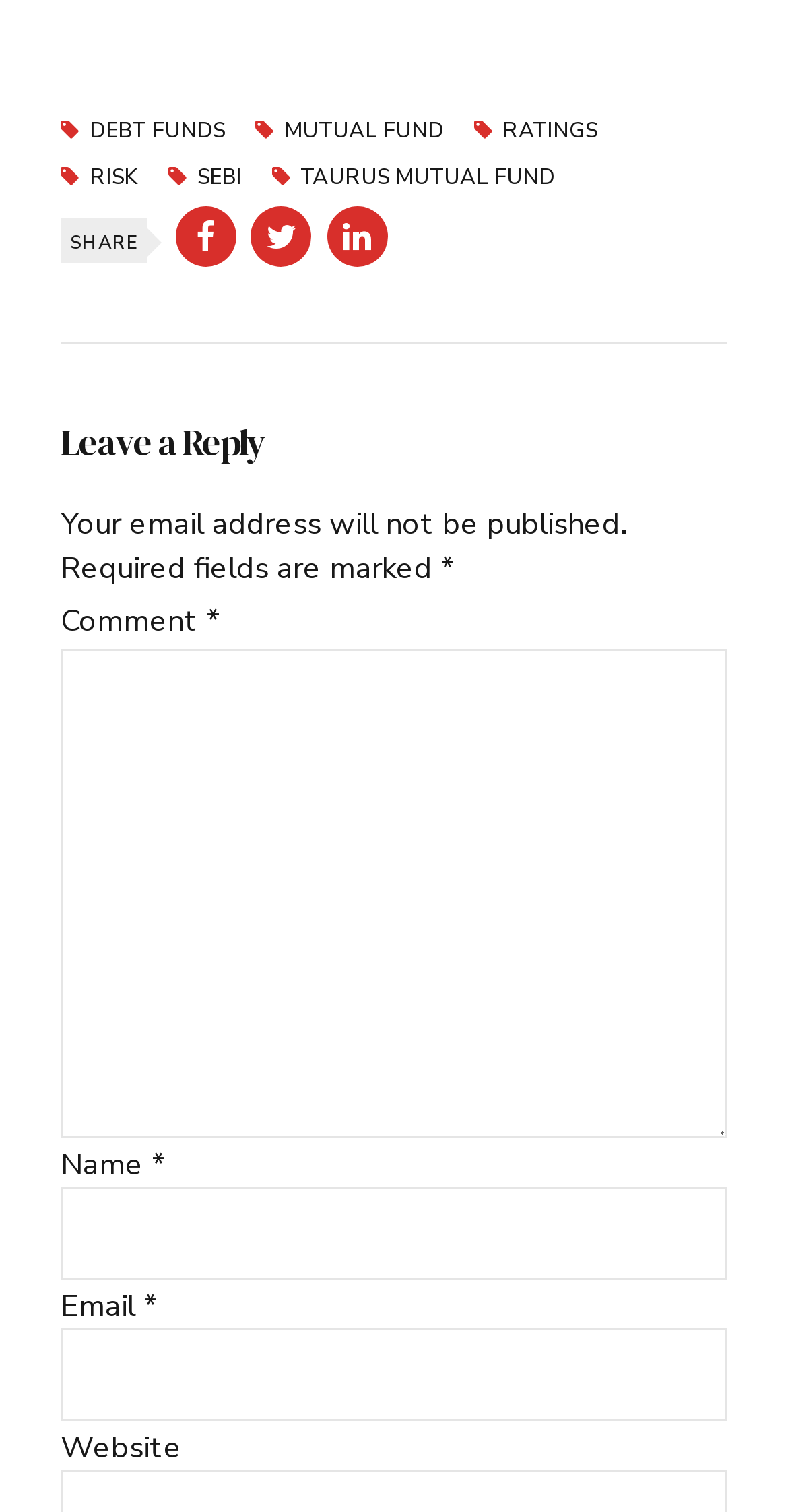Can you identify the bounding box coordinates of the clickable region needed to carry out this instruction: 'Enter a comment'? The coordinates should be four float numbers within the range of 0 to 1, stated as [left, top, right, bottom].

[0.077, 0.429, 0.923, 0.753]